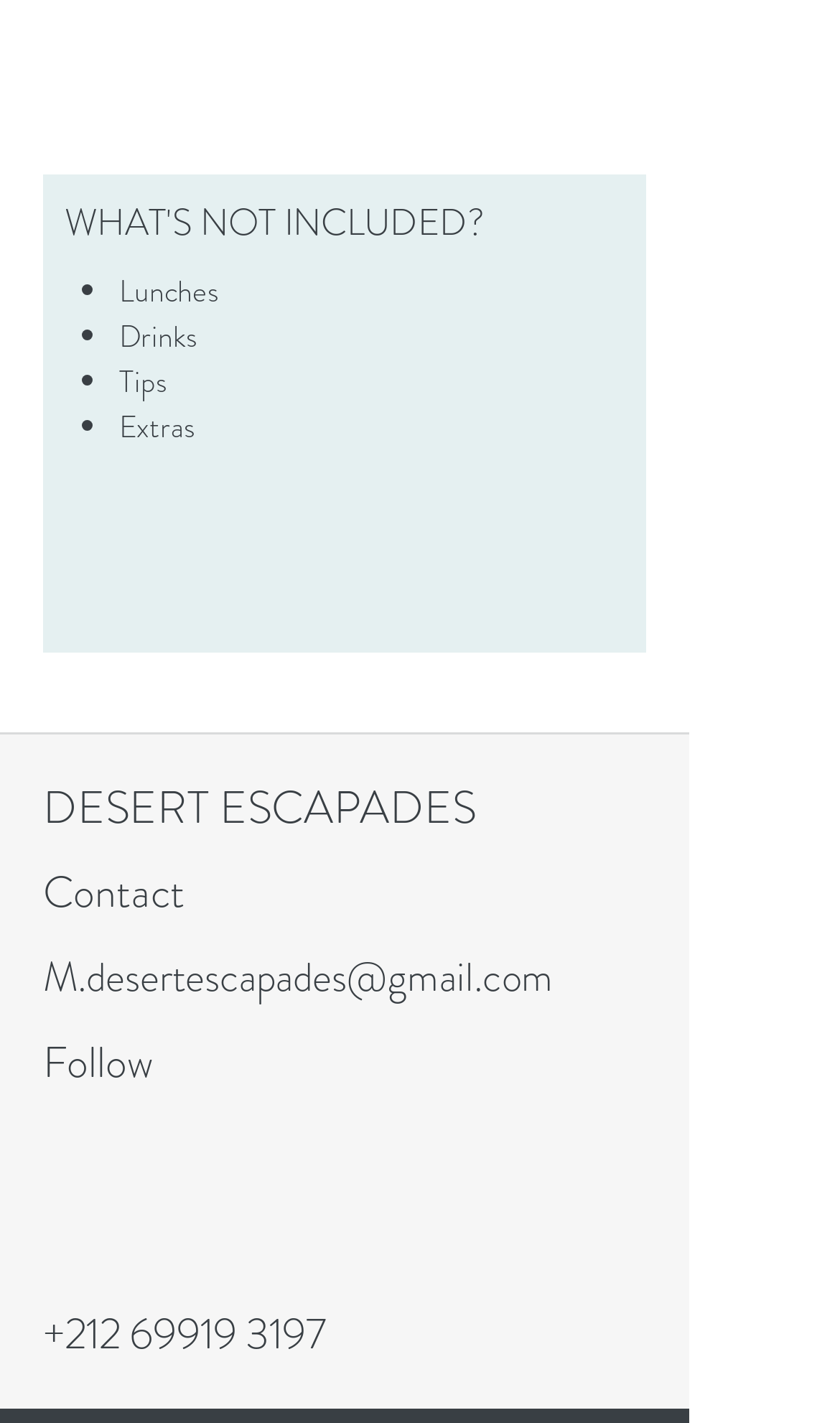How can you contact the business?
Please provide a detailed and comprehensive answer to the question.

I found a link with the email address 'M.desertescapades@gmail.com' and a link with a phone number '+212 69919 3197'. These are likely to be the contact methods for the business.